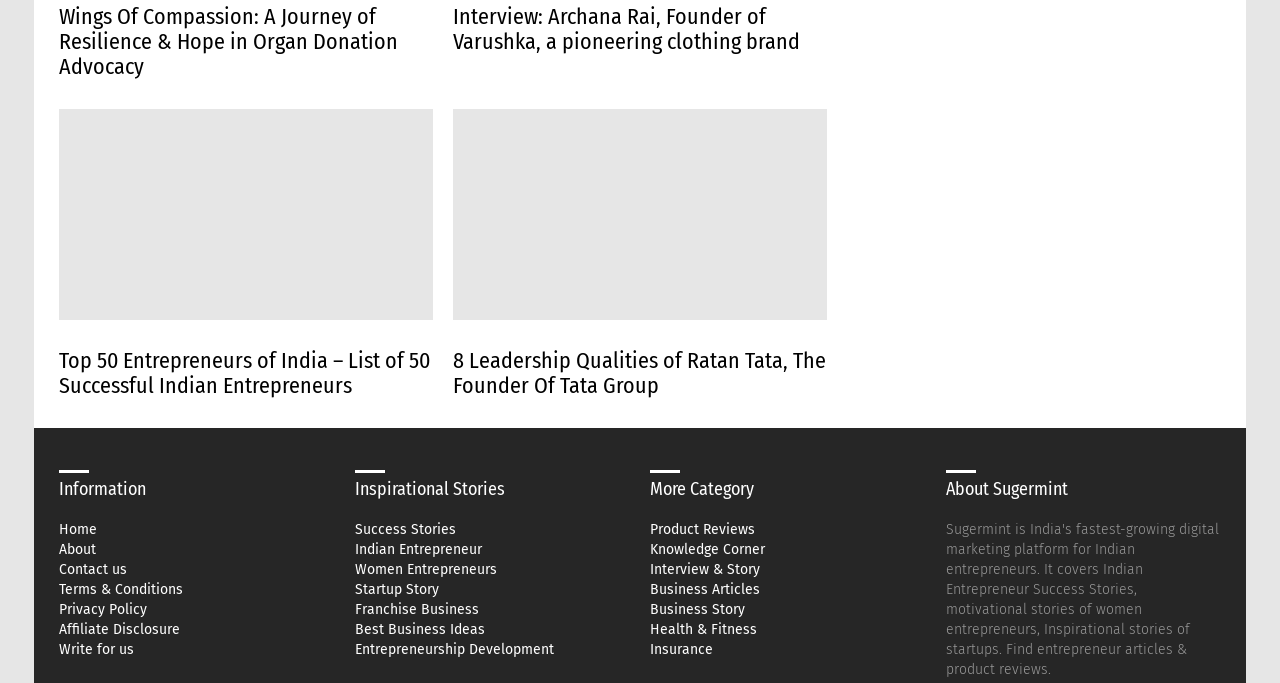What is the name of the website?
Refer to the image and offer an in-depth and detailed answer to the question.

I found the answer by looking at the last complementary element, which has a heading element with the text 'About Sugermint'. This indicates that the name of the website is Sugermint.